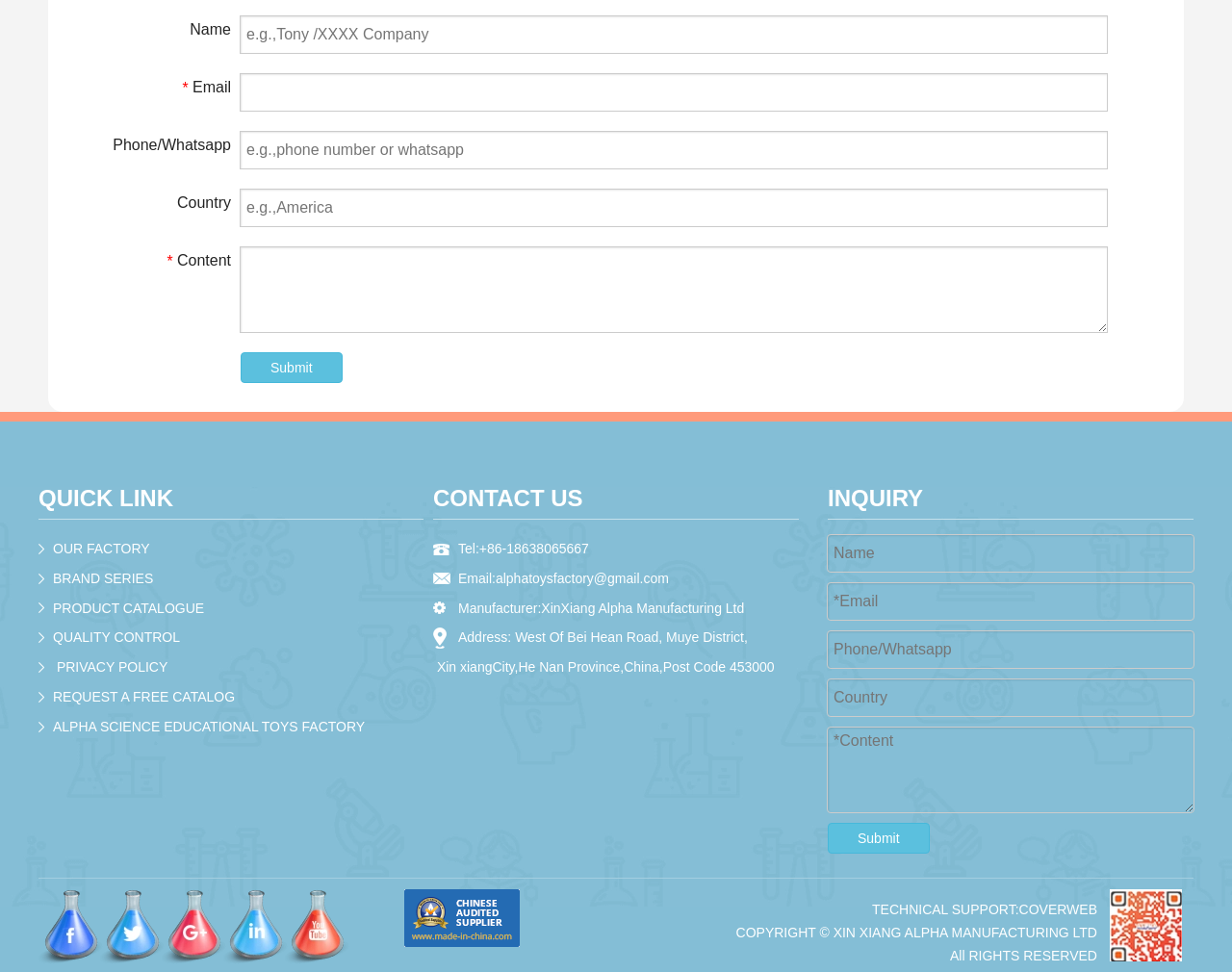What is the name of the company?
Based on the visual content, answer with a single word or a brief phrase.

Alpha Science Educational Toys Factory